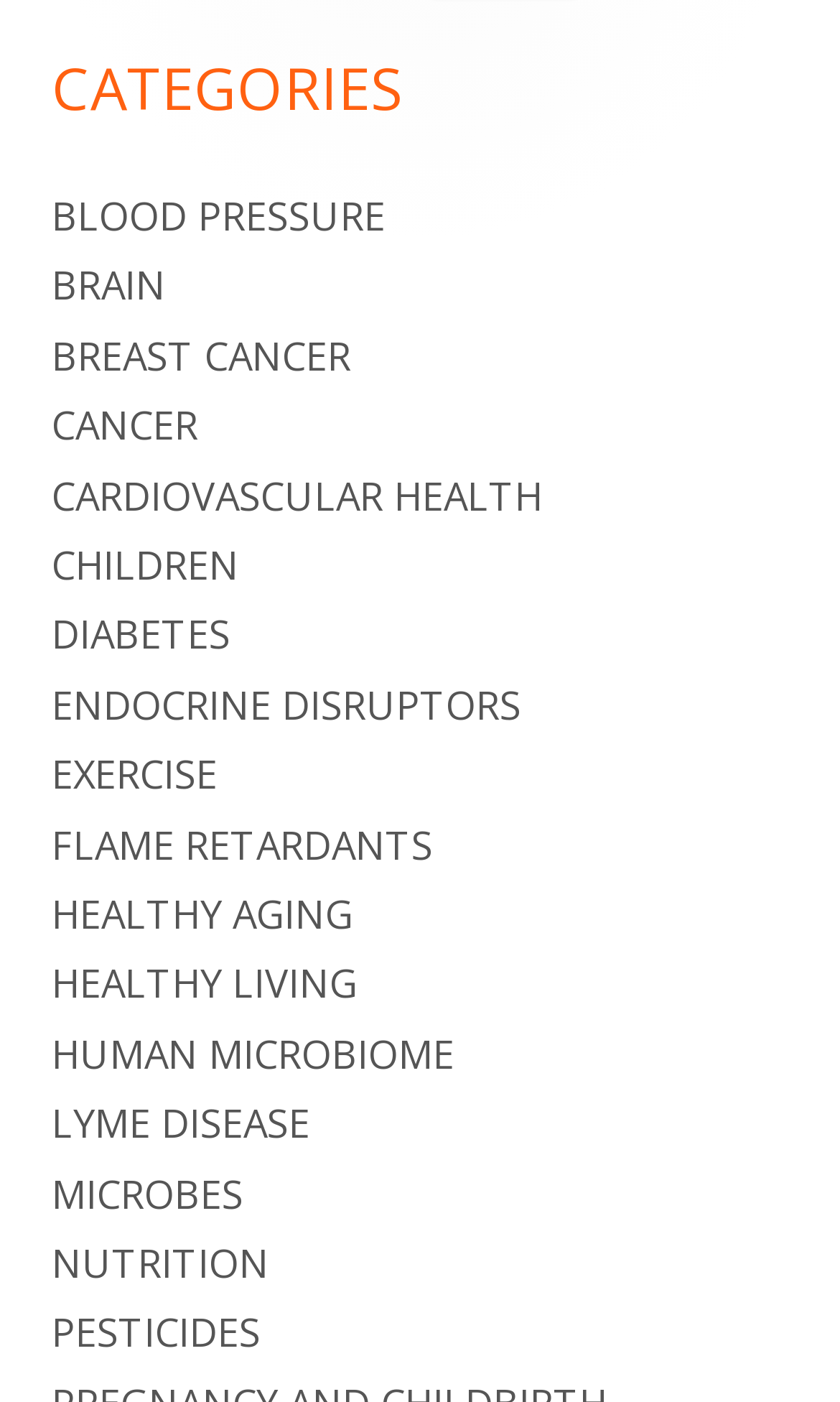Return the bounding box coordinates of the UI element that corresponds to this description: "brain". The coordinates must be given as four float numbers in the range of 0 and 1, [left, top, right, bottom].

[0.062, 0.184, 0.197, 0.22]